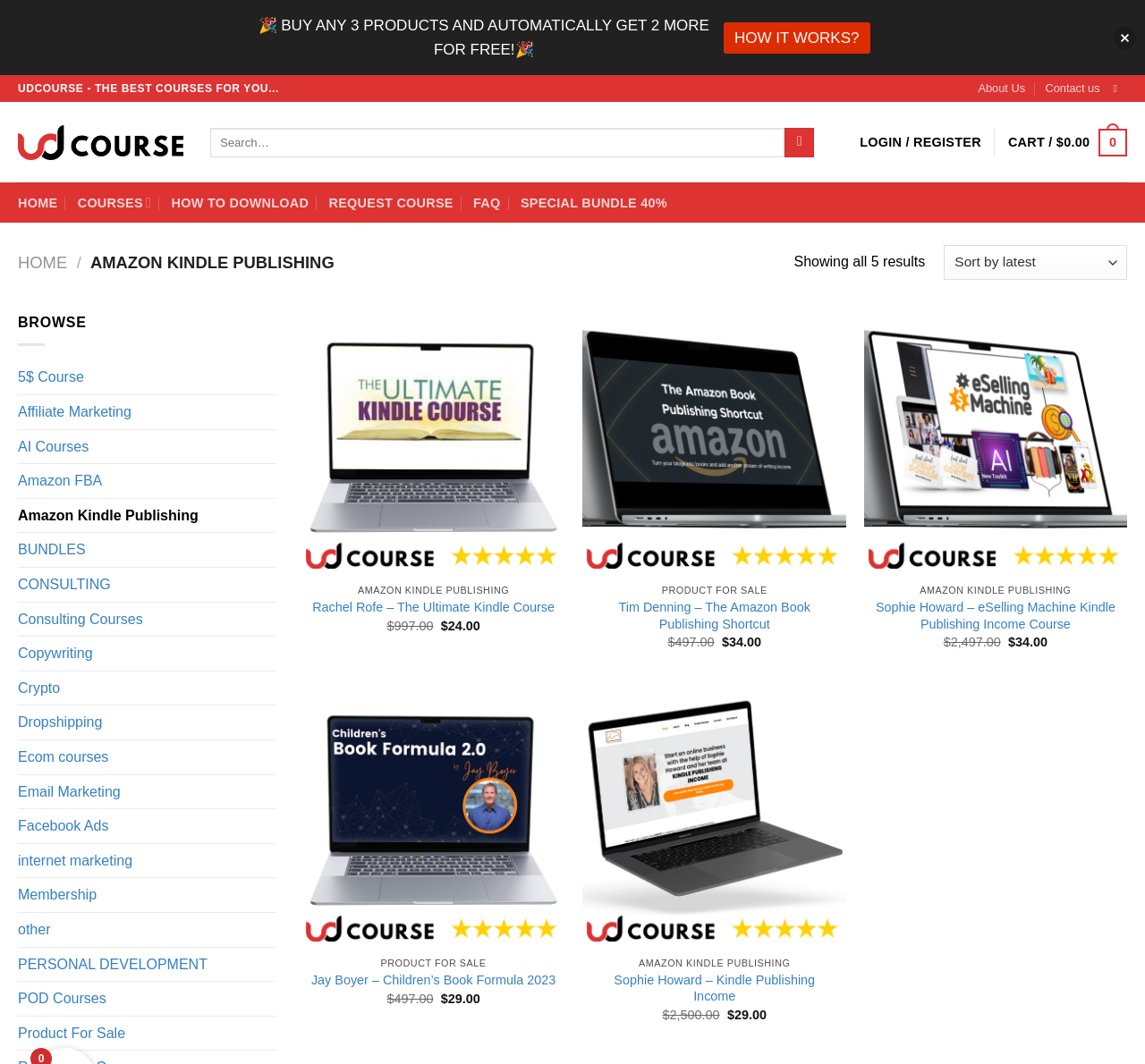Please identify the coordinates of the bounding box for the clickable region that will accomplish this instruction: "Login or register".

[0.751, 0.119, 0.857, 0.149]